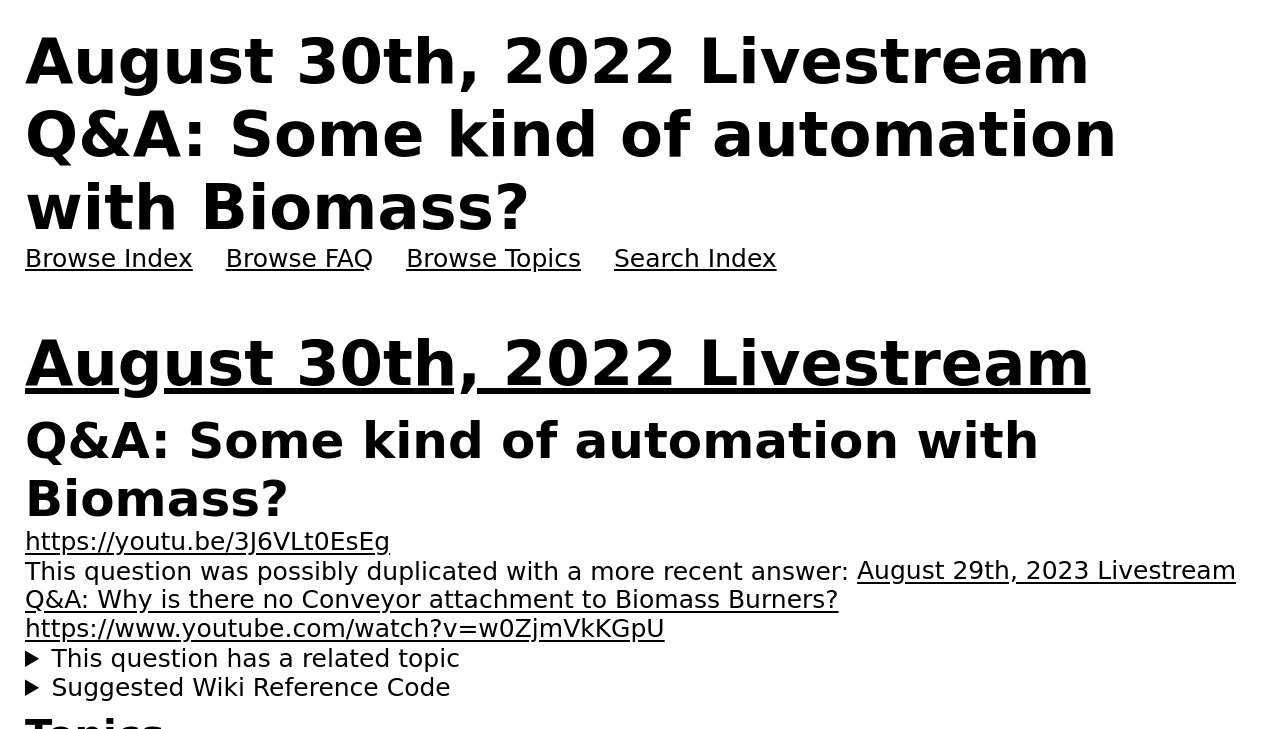Please identify the bounding box coordinates of the element I need to click to follow this instruction: "Browse Index".

[0.02, 0.326, 0.151, 0.383]